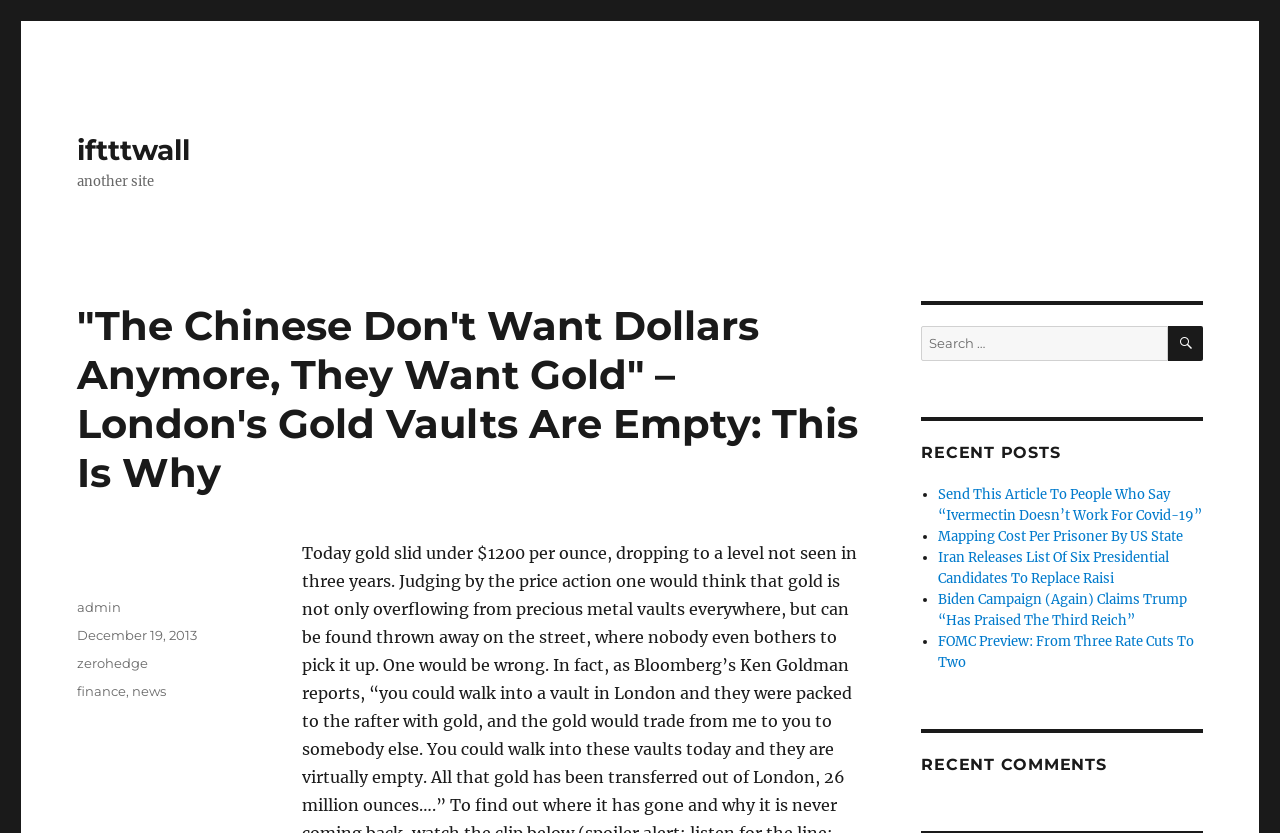Provide an in-depth caption for the elements present on the webpage.

This webpage appears to be a blog or news article page. At the top, there is a header section with a link to "iftttwall" and a static text "another site". Below this, there is a main heading that reads '"The Chinese Don't Want Dollars Anymore, They Want Gold" – London's Gold Vaults Are Empty: This Is Why'.

On the left side of the page, there is a footer section that contains information about the author, posting date, categories, and tags. The author is listed as "admin", and the posting date is December 19, 2013. The categories and tags are listed as "zerohedge", "finance", and "news".

On the right side of the page, there is a search bar with a button labeled "SEARCH". Below this, there is a section labeled "RECENT POSTS" that lists five recent articles with bullet points. The article titles include "Send This Article To People Who Say “Ivermectin Doesn’t Work For Covid-19”", "Mapping Cost Per Prisoner By US State", "Iran Releases List Of Six Presidential Candidates To Replace Raisi", "Biden Campaign (Again) Claims Trump “Has Praised The Third Reich”", and "FOMC Preview: From Three Rate Cuts To Two".

At the bottom of the page, there is another section labeled "RECENT COMMENTS", but it does not contain any comments.